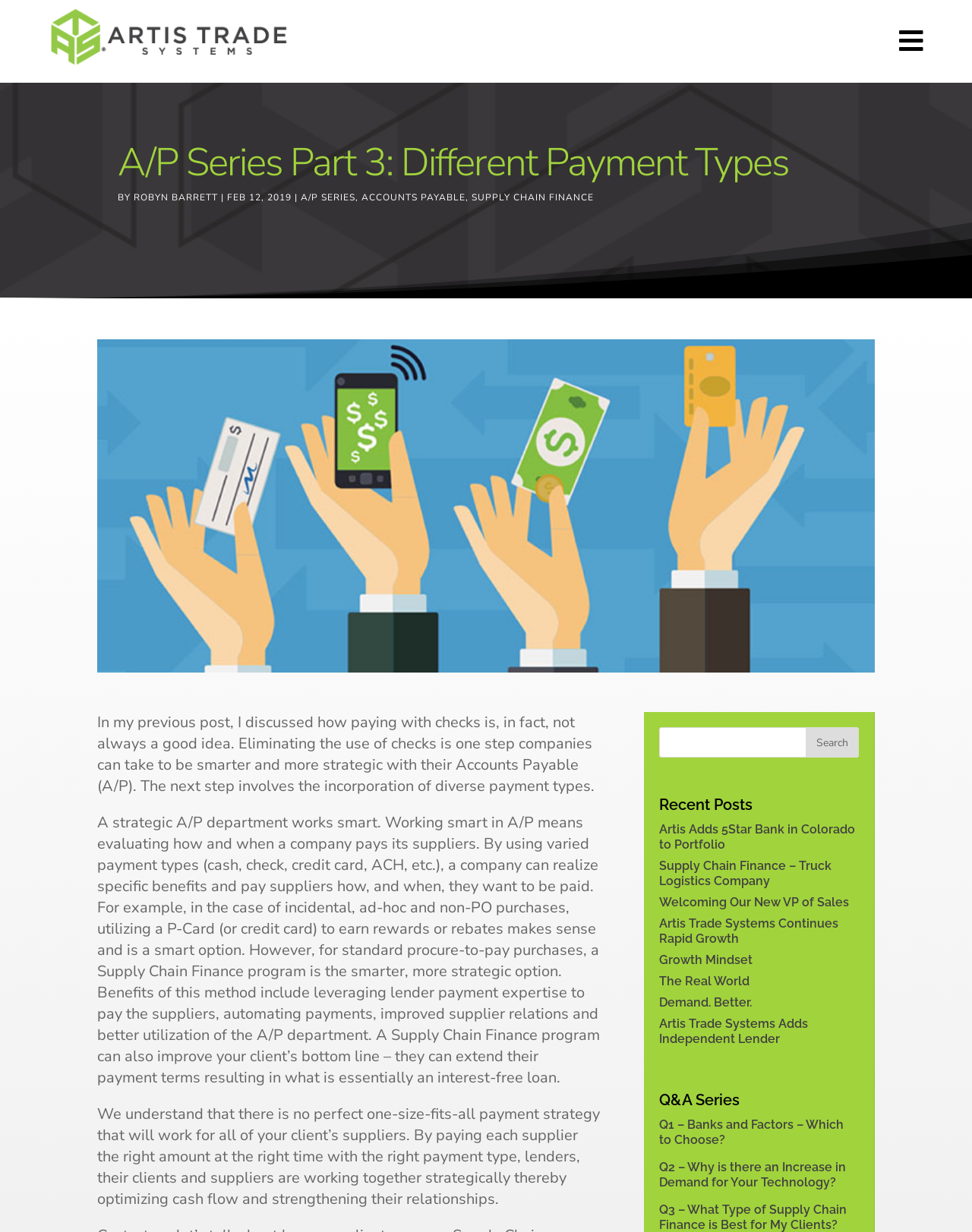Please provide a short answer using a single word or phrase for the question:
What is the author of the blog post?

ROBYN BARRETT